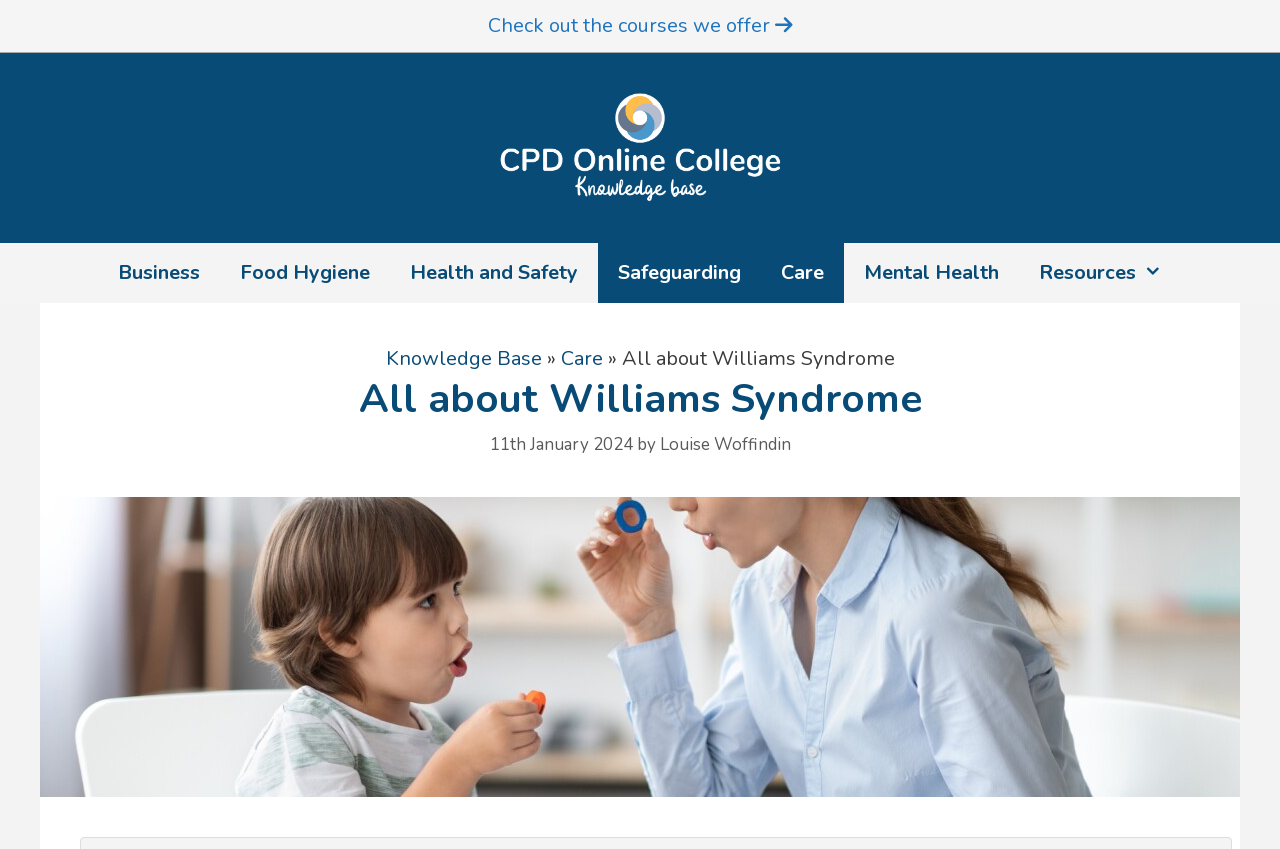Who is the author of the article?
Answer with a single word or phrase by referring to the visual content.

Louise Woffindin